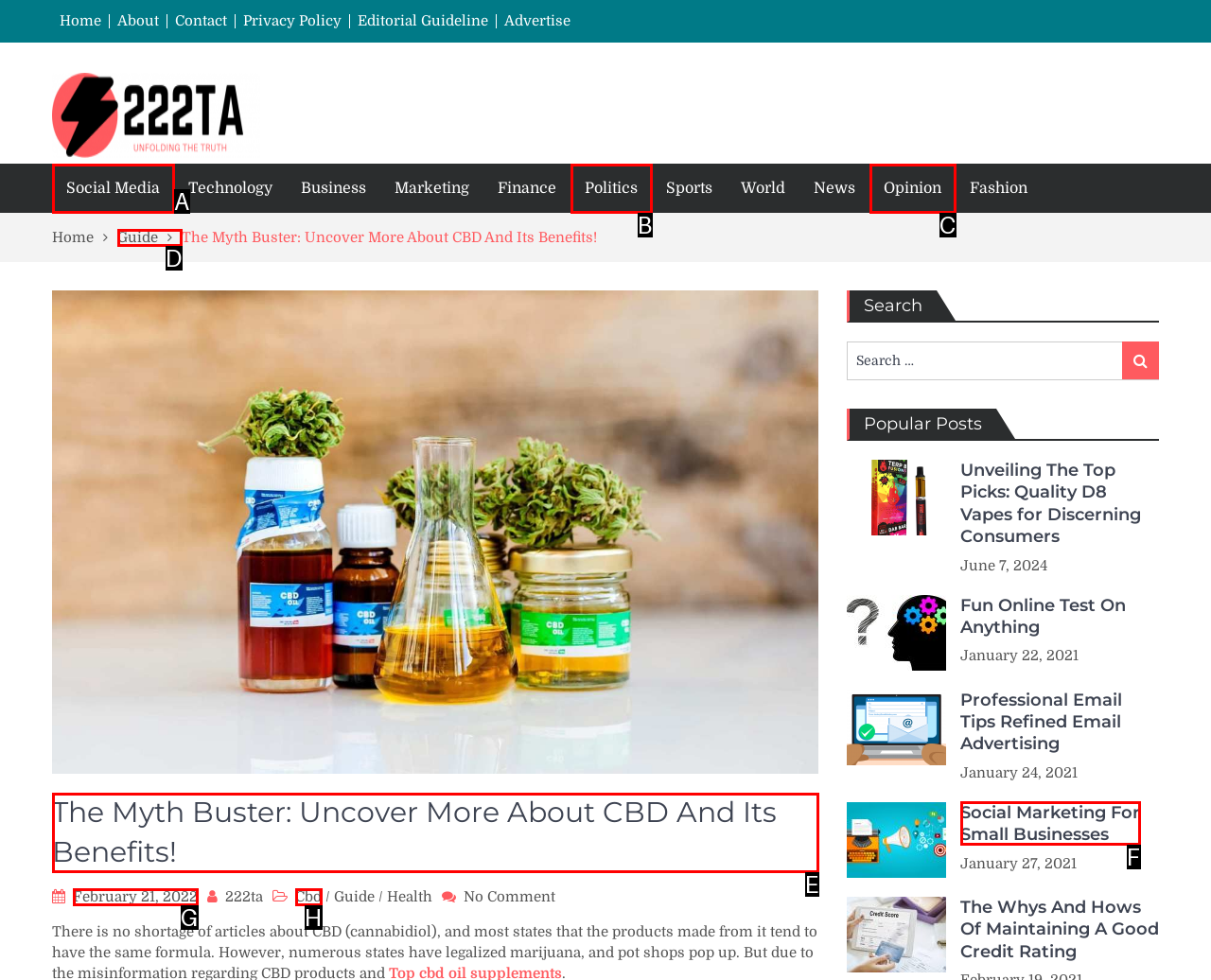Select the letter of the UI element that matches this task: Read the article about CBD and its benefits
Provide the answer as the letter of the correct choice.

E